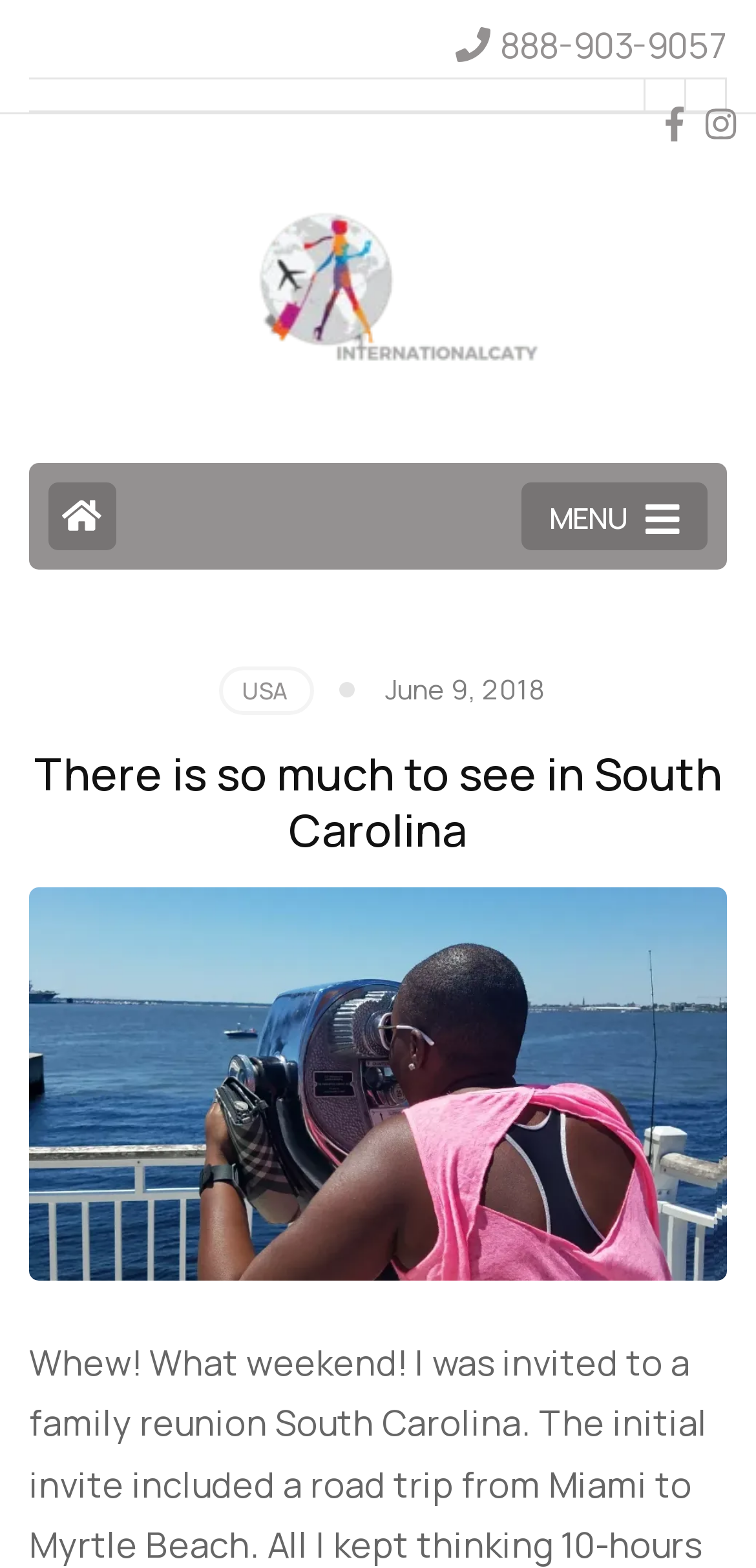Extract the bounding box coordinates of the UI element described: "alt="interNATionalcaty"". Provide the coordinates in the format [left, top, right, bottom] with values ranging from 0 to 1.

[0.329, 0.091, 0.714, 0.276]